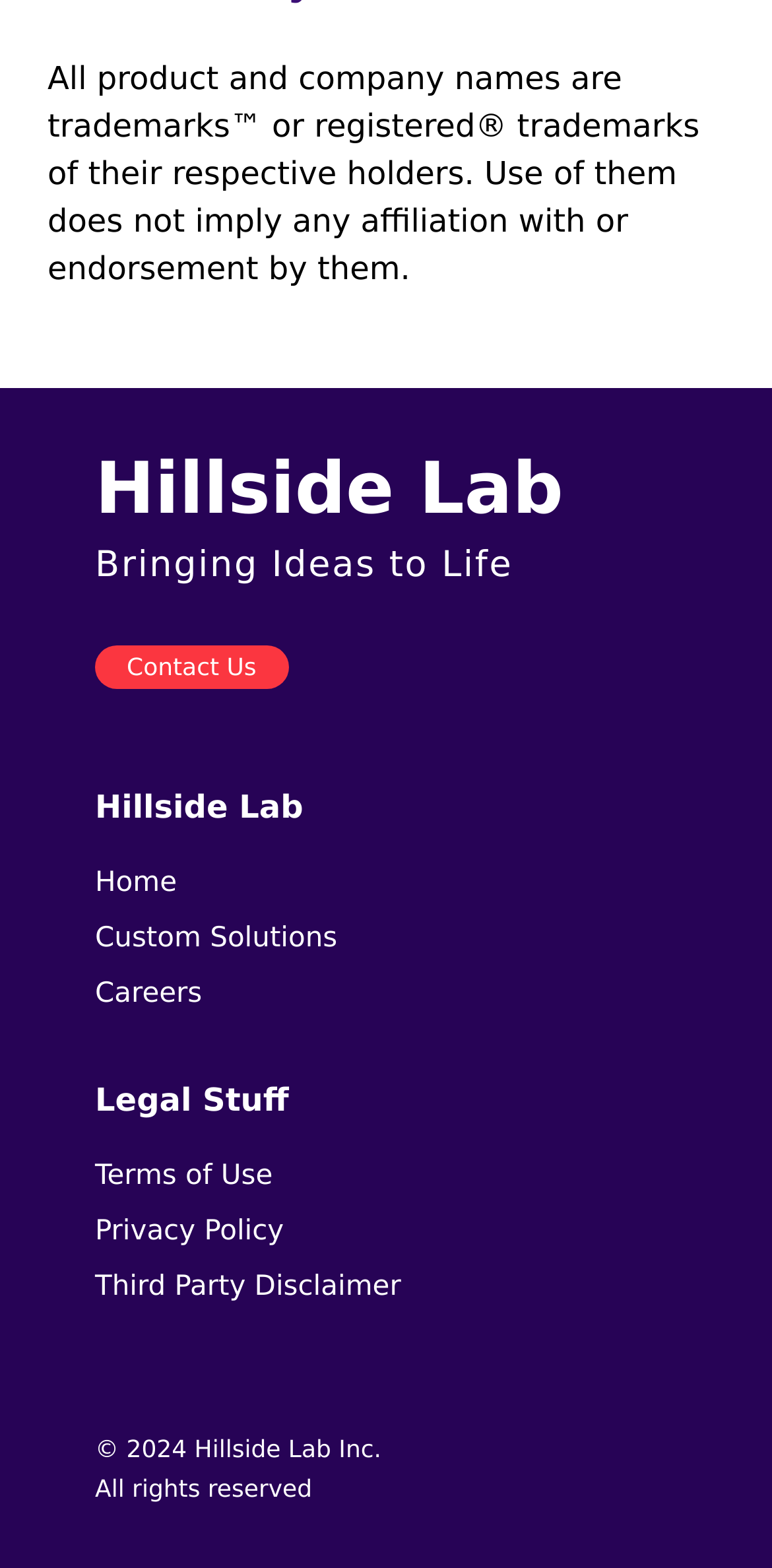What is the name of the company?
Examine the image closely and answer the question with as much detail as possible.

The name of the company can be found in the heading element with the text 'Hillside Lab' which appears twice on the webpage, once as a link and once as a static text.